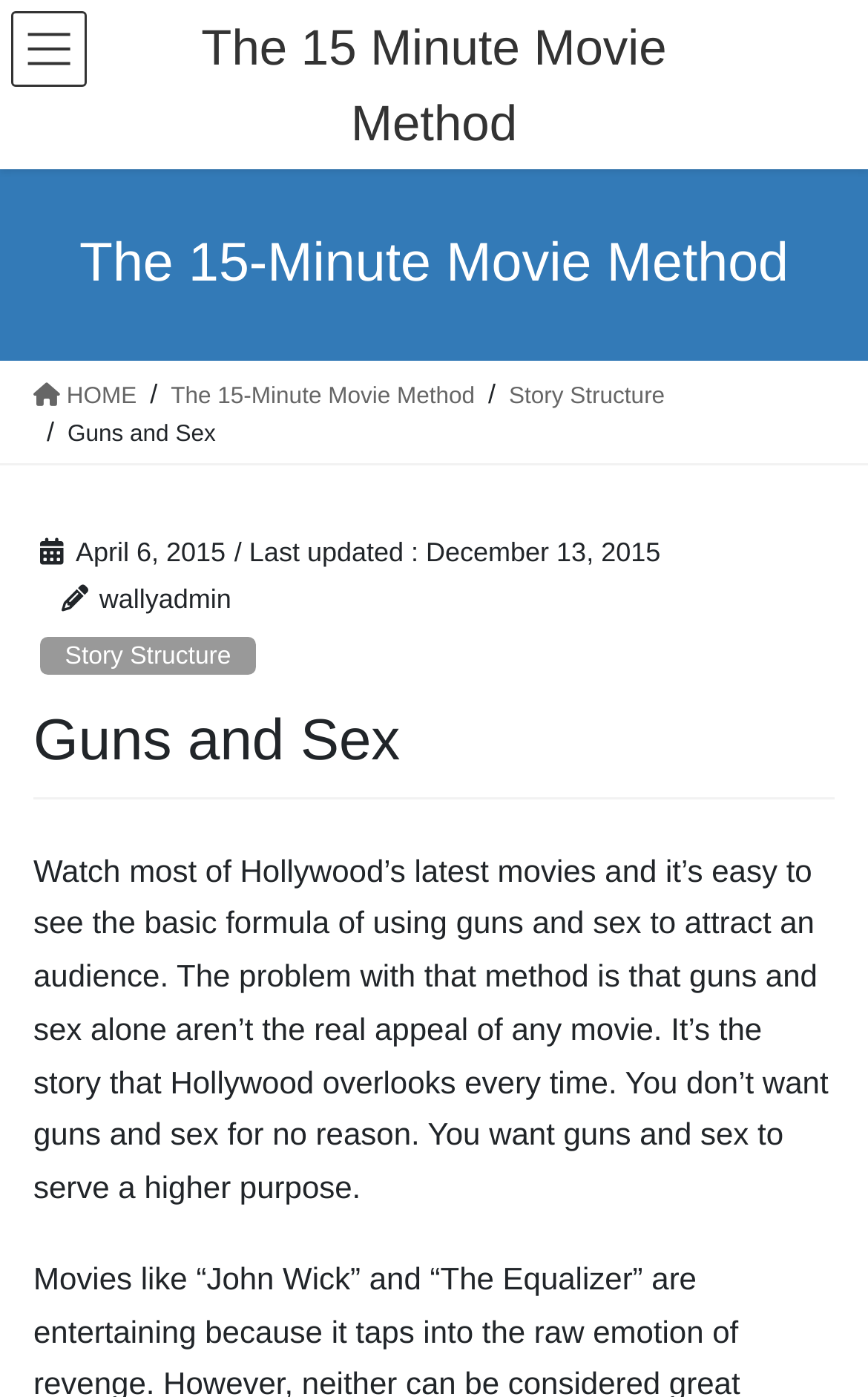Predict the bounding box of the UI element based on this description: "Story Structure".

[0.046, 0.455, 0.295, 0.483]